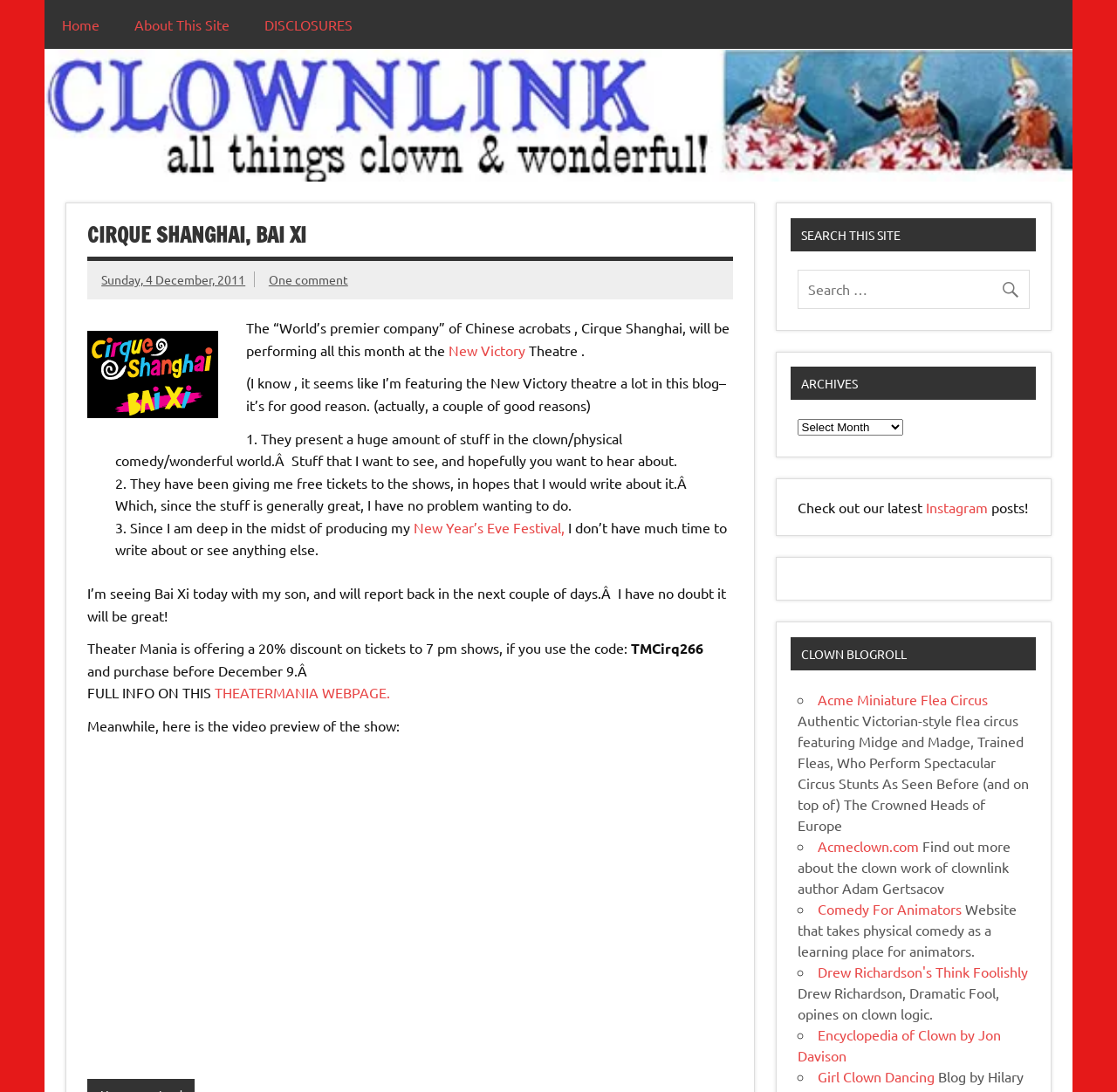Please identify the coordinates of the bounding box for the clickable region that will accomplish this instruction: "Search for something on this site".

[0.714, 0.247, 0.922, 0.283]